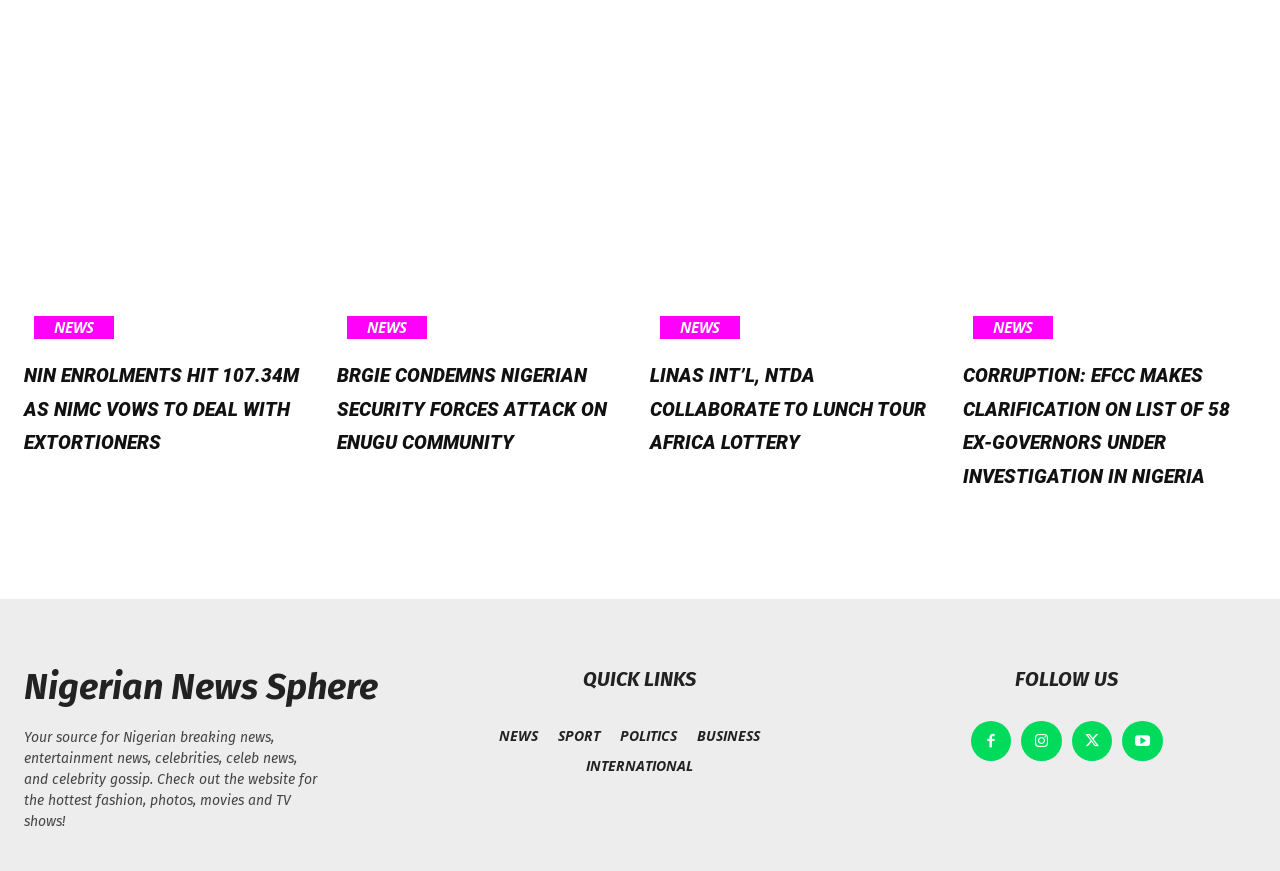What is the title of the first news article?
Look at the image and answer the question using a single word or phrase.

NIN ENROLMENTS HIT 107.34M AS NIMC VOWS TO DEAL WITH EXTORTIONERS